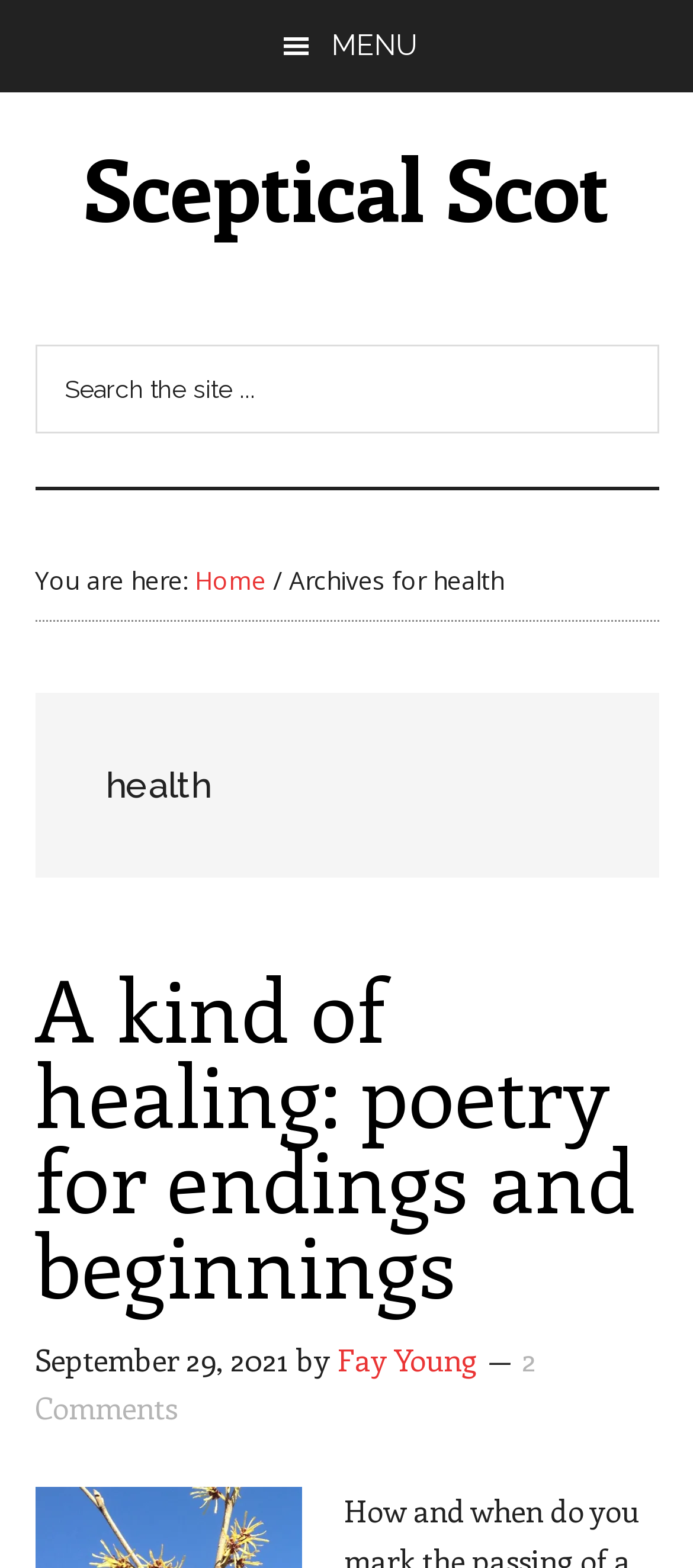How many comments are there on the latest article?
Respond with a short answer, either a single word or a phrase, based on the image.

2